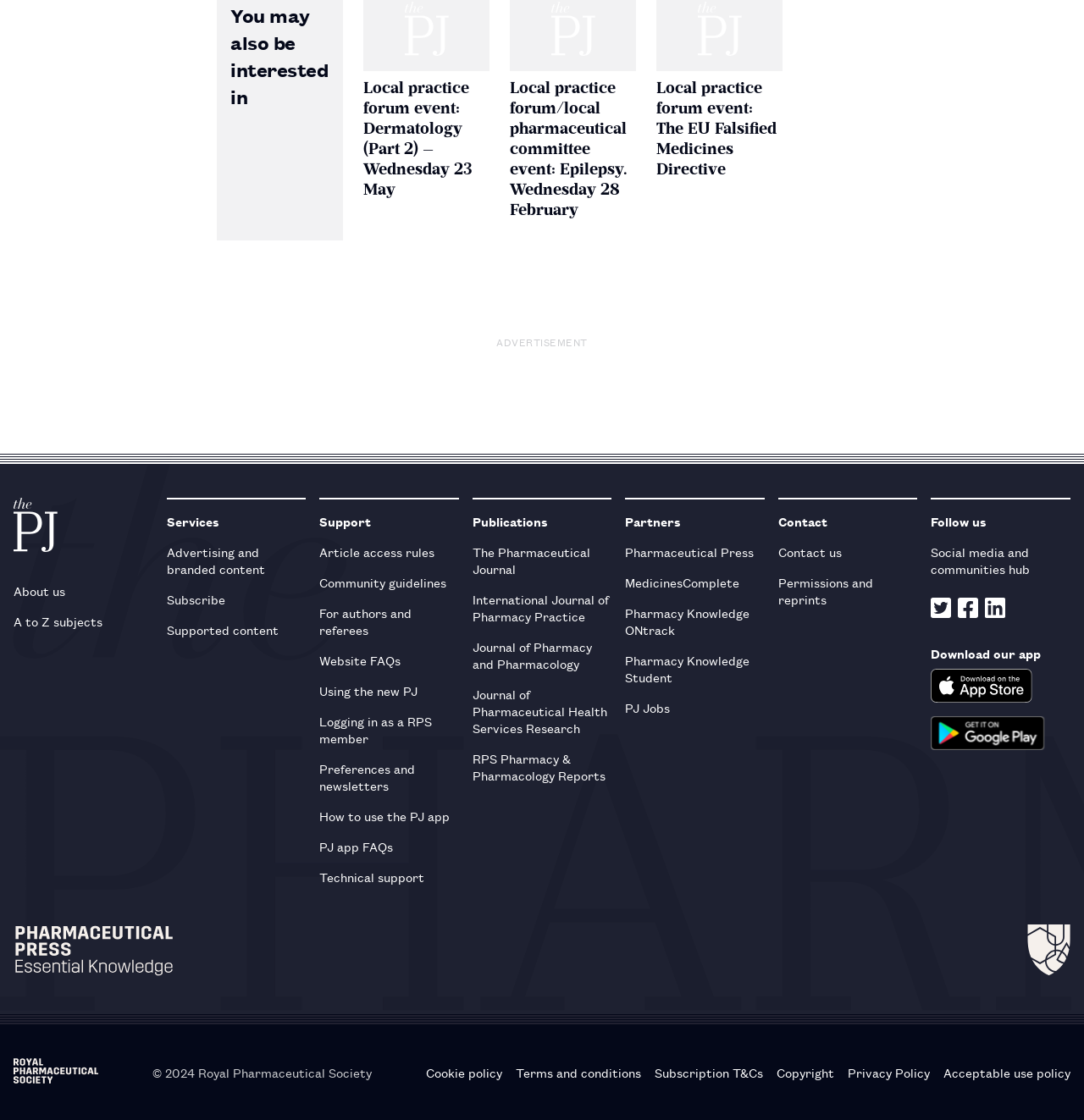What is the name of the event on May 23? Please answer the question using a single word or phrase based on the image.

Local practice forum event: Dermatology (Part 2)